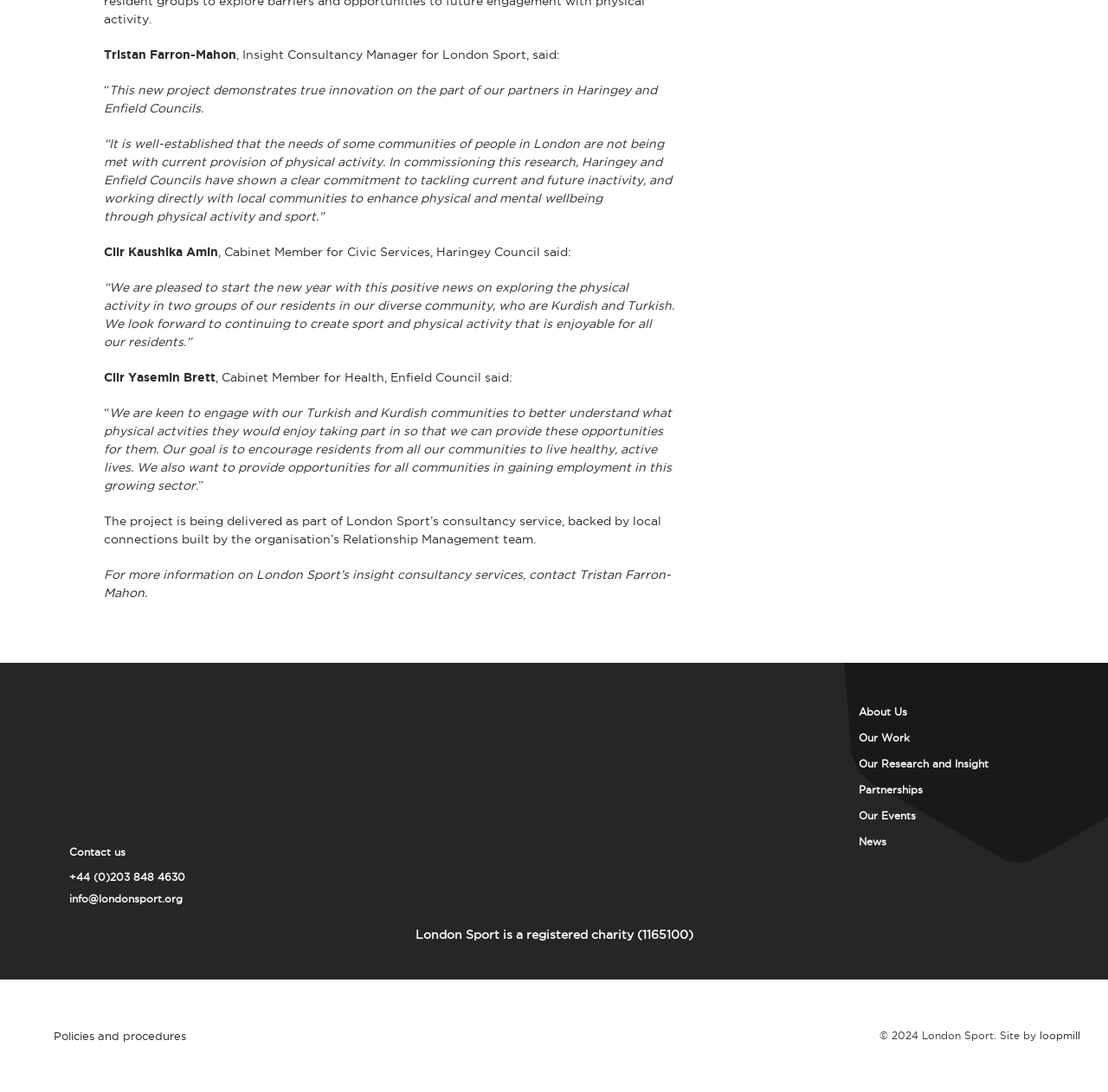Pinpoint the bounding box coordinates for the area that should be clicked to perform the following instruction: "Check the news".

[0.775, 0.759, 0.938, 0.783]